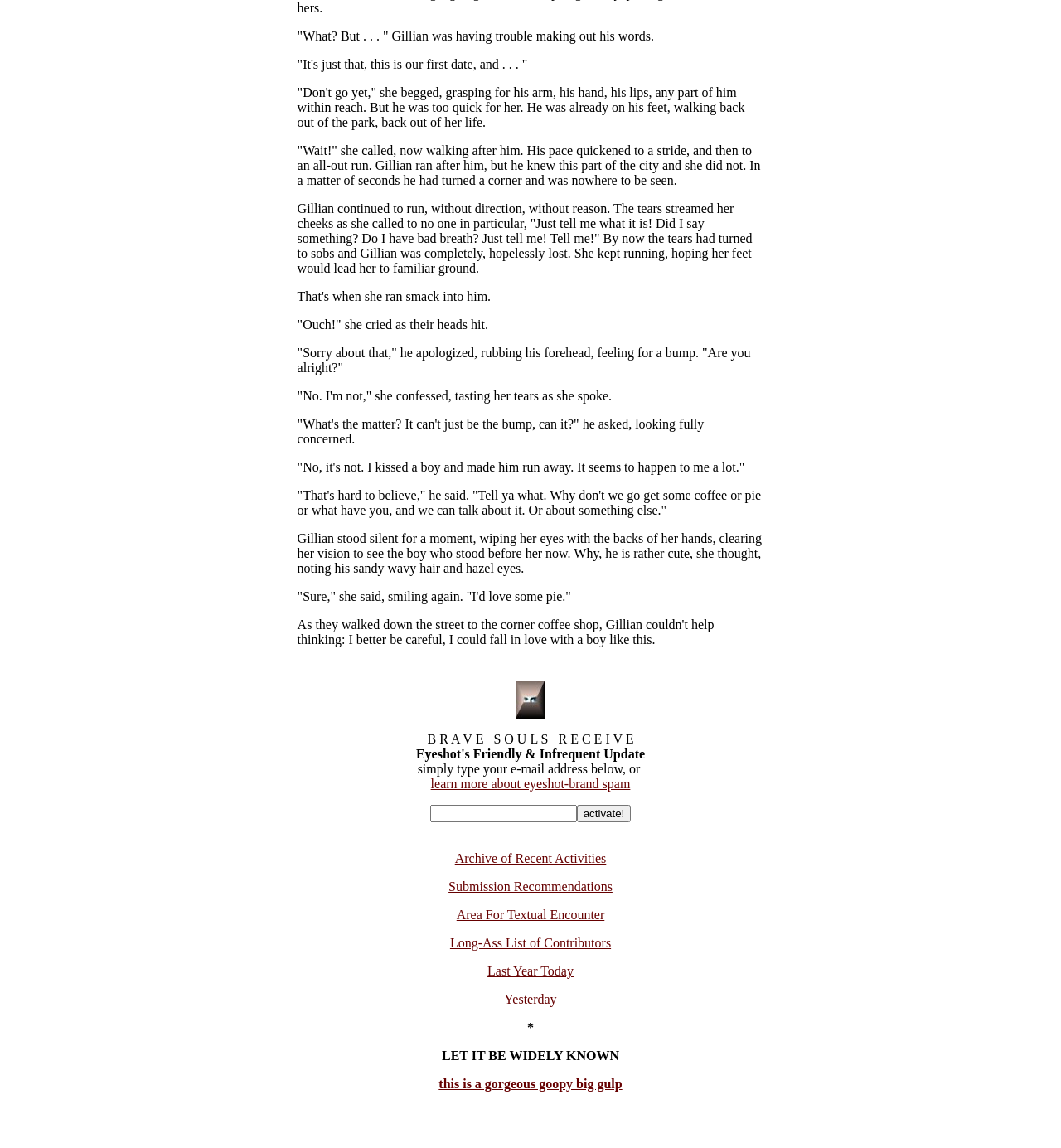What is the purpose of the button below the email input field?
Please answer the question as detailed as possible.

I found a button element with the text 'activate!' which is below the email input field, indicating that it is used to activate something related to the email input.